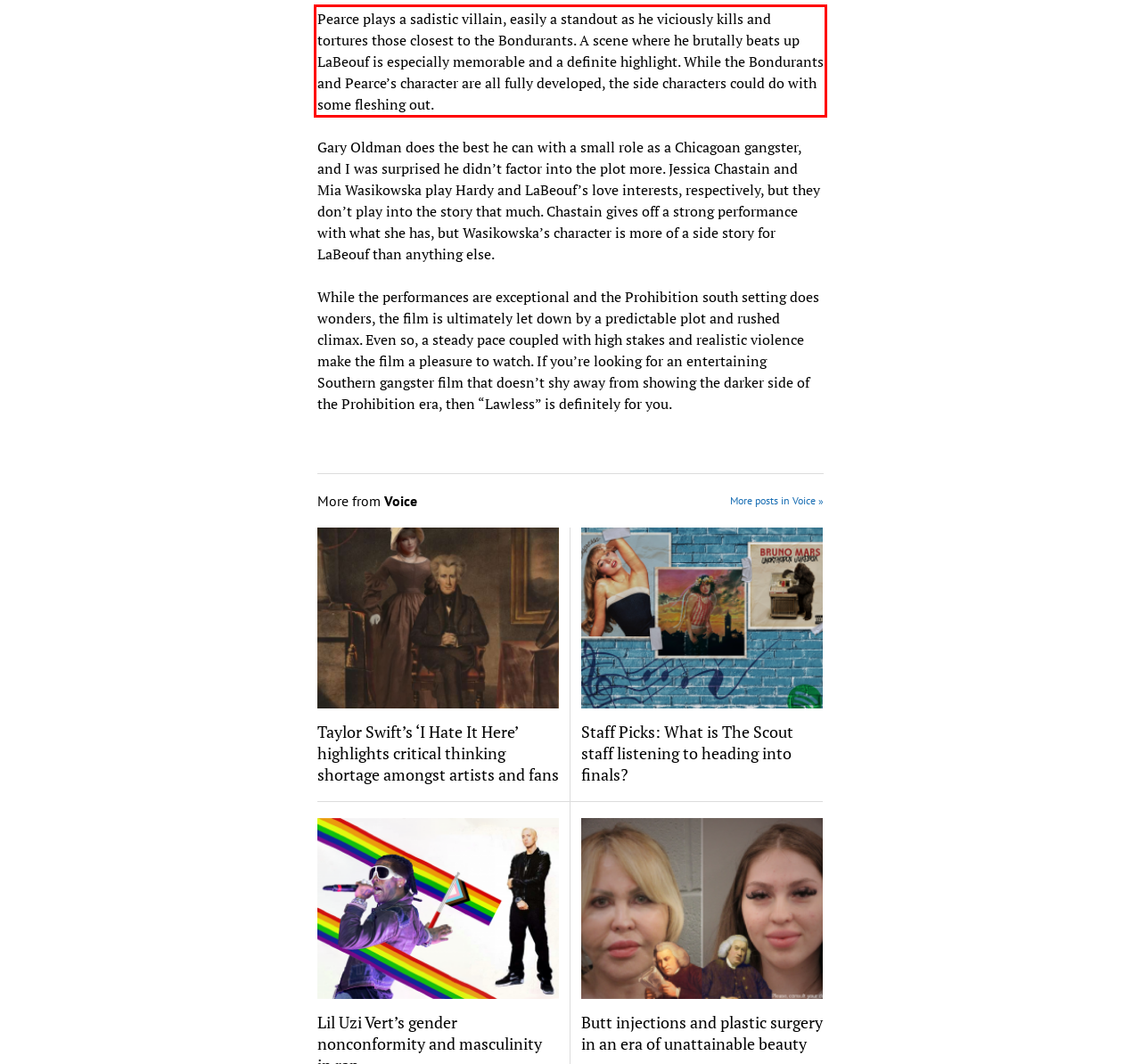Examine the webpage screenshot, find the red bounding box, and extract the text content within this marked area.

Pearce plays a sadistic villain, easily a standout as he viciously kills and tortures those closest to the Bondurants. A scene where he brutally beats up LaBeouf is especially memorable and a definite highlight. While the Bondurants and Pearce’s character are all fully developed, the side characters could do with some fleshing out.